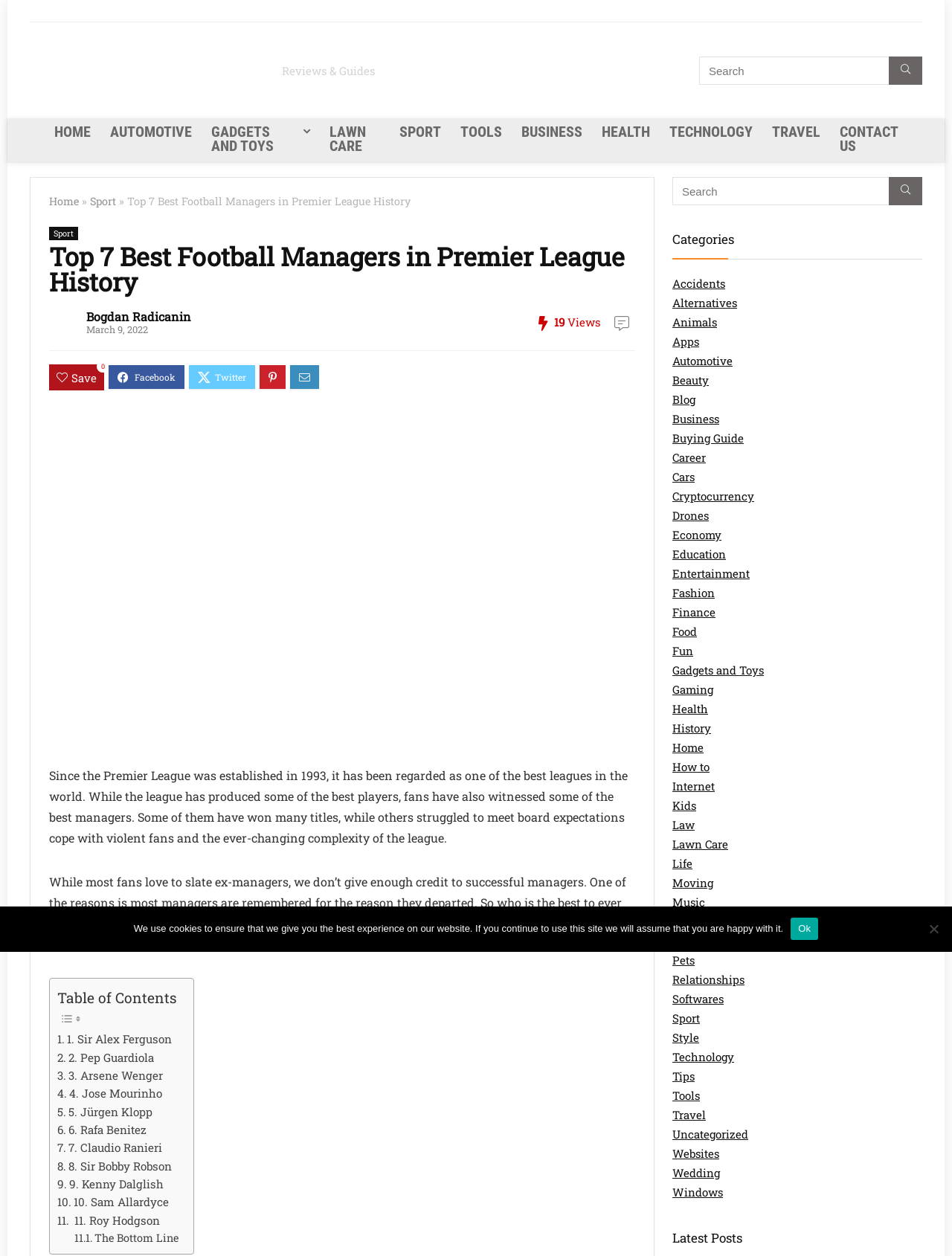Provide a thorough description of the webpage's content and layout.

The webpage is about the top 7 best football managers in Premier League history. At the top, there is a logo and a search bar. Below the logo, there are several links to different categories, including "HOME", "AUTOMOTIVE", "GADGETS AND TOYS", and more. 

The main content of the webpage is divided into two sections. The first section is an introduction to the topic, which discusses how fans often criticize ex-managers and forget to give credit to successful ones. The second section is a list of the top 7 best football managers in Premier League history, with links to each manager's profile.

On the left side of the webpage, there is a table of contents with links to each manager's profile. Below the table of contents, there are several links to different categories, including "Accidents", "Alternatives", "Animals", and more.

At the bottom of the webpage, there is a section with links to other articles, including "The Bottom Line". There is also a search bar on the right side of the webpage.